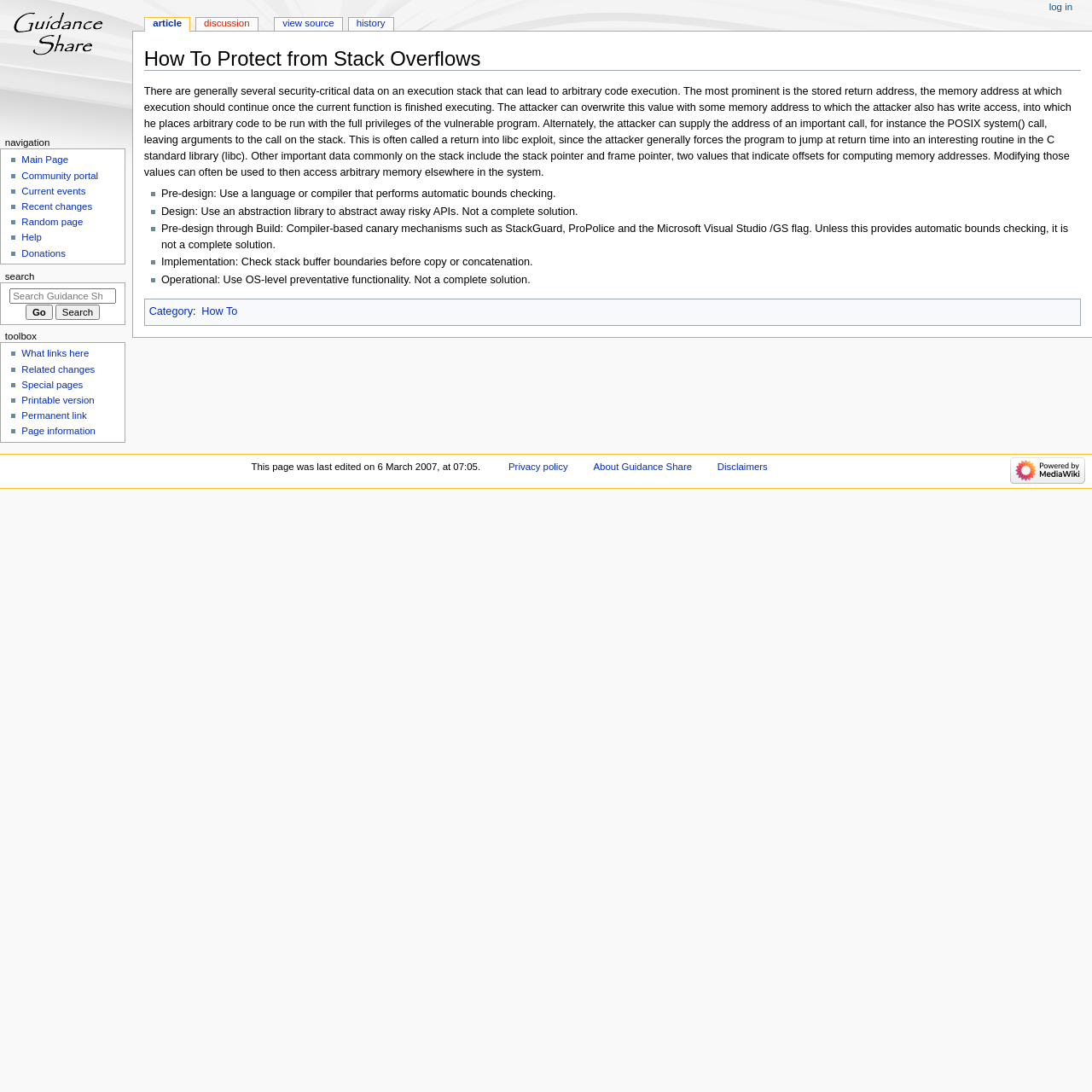Consider the image and give a detailed and elaborate answer to the question: 
What is the purpose of the 'search' function?

The purpose of the 'search' function is to search Guidance Share, as indicated by the search box with the placeholder text 'Search Guidance Share'. This allows users to search for specific content within the Guidance Share website.